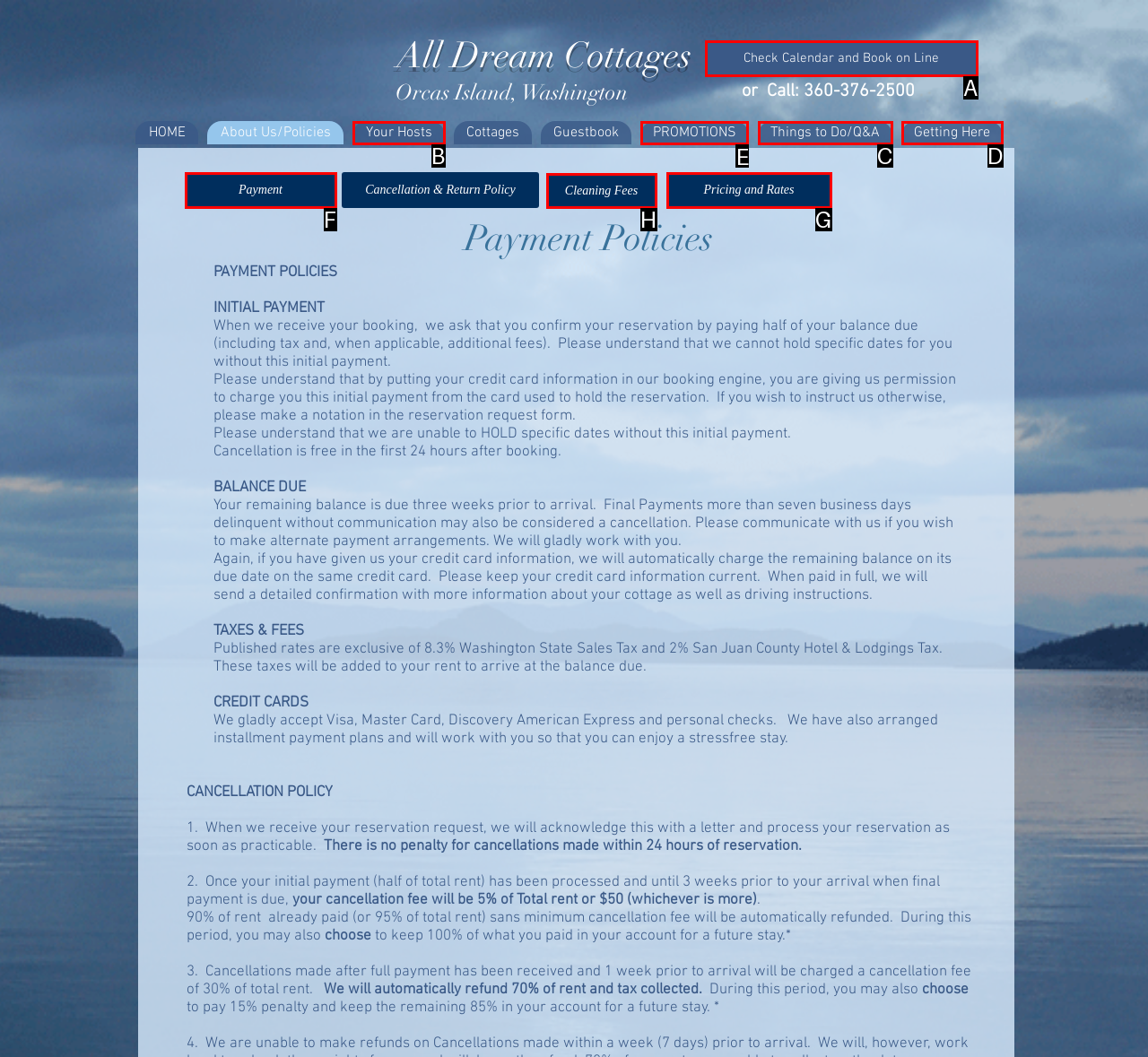Select the appropriate HTML element to click on to finish the task: View Promotions.
Answer with the letter corresponding to the selected option.

E